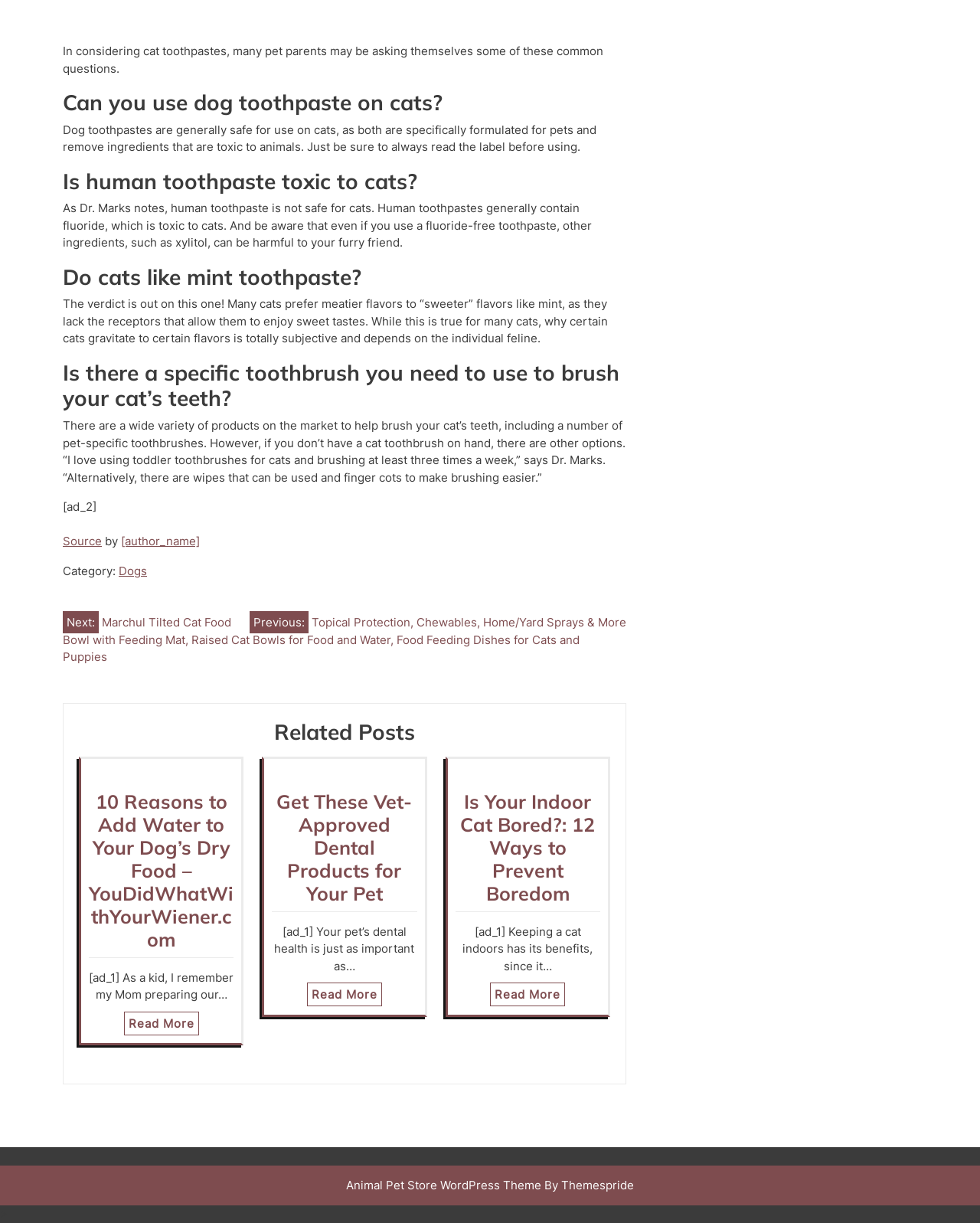Is human toothpaste safe for cats?
Using the information from the image, answer the question thoroughly.

The text states that human toothpaste is not safe for cats because it generally contains fluoride, which is toxic to cats, and even fluoride-free toothpaste can contain other harmful ingredients like xylitol.